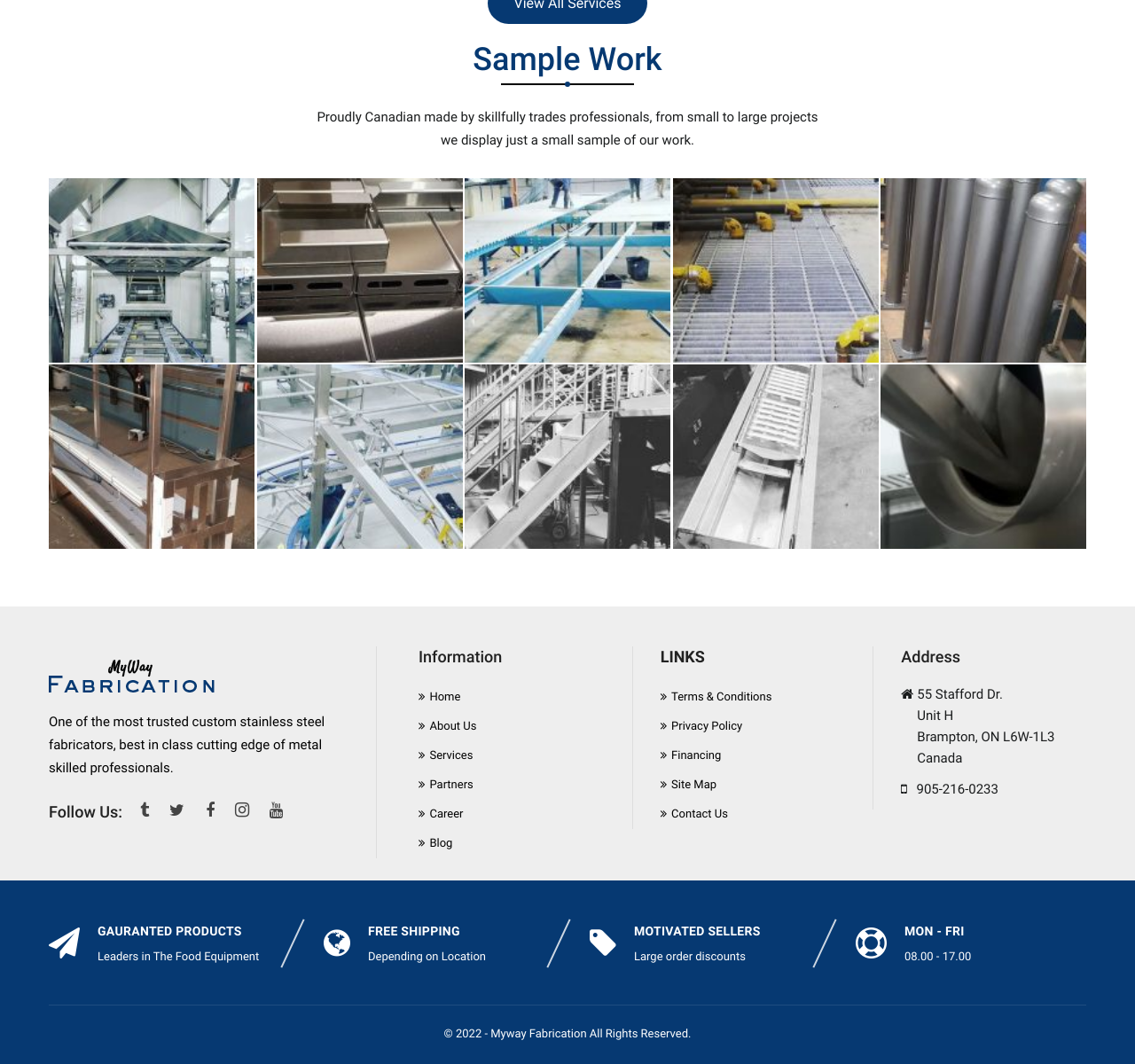Could you provide the bounding box coordinates for the portion of the screen to click to complete this instruction: "Contact the company"?

[0.582, 0.759, 0.641, 0.772]